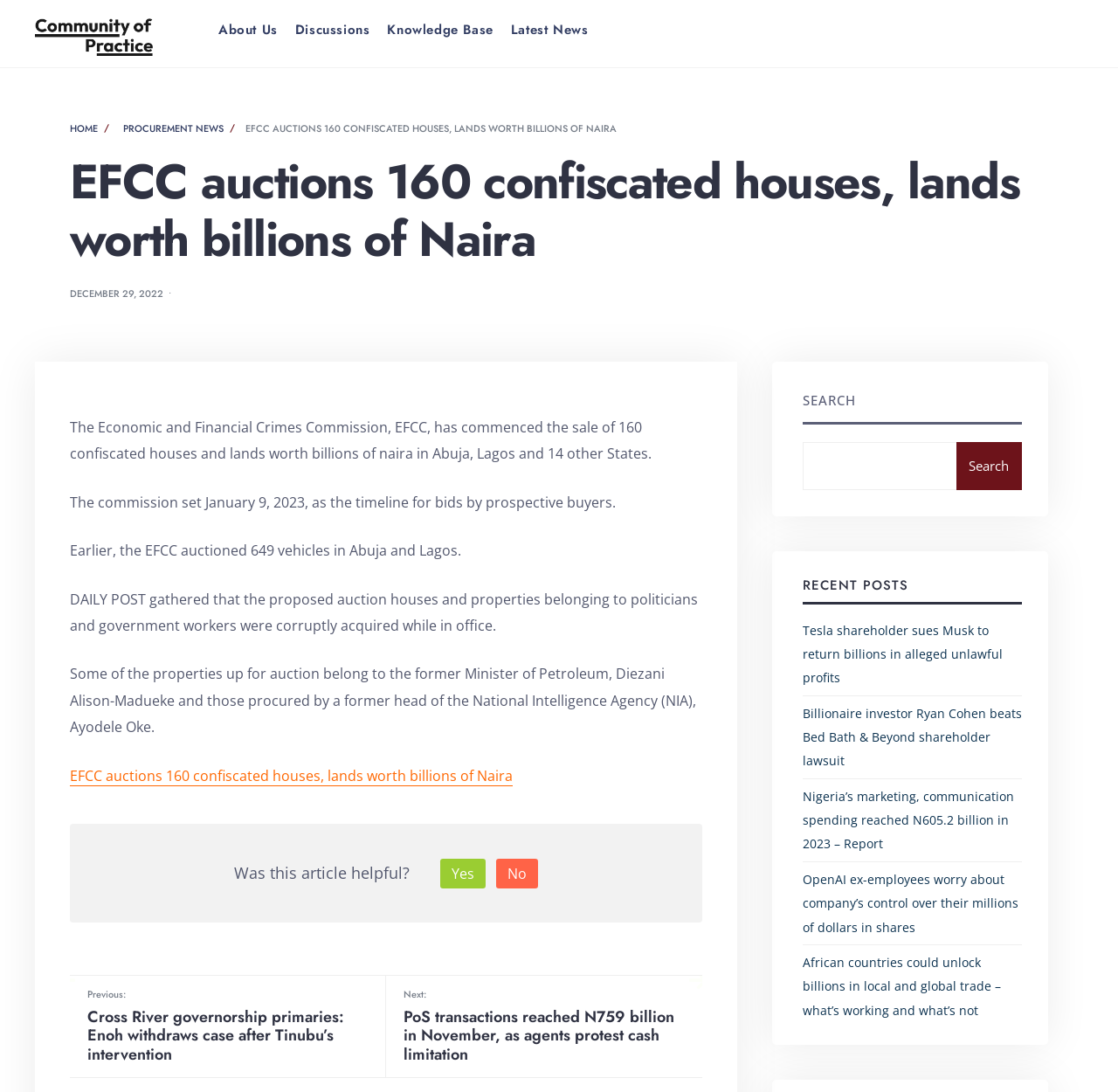Please find the bounding box for the following UI element description. Provide the coordinates in (top-left x, top-left y, bottom-right x, bottom-right y) format, with values between 0 and 1: Knowledge Base

[0.346, 0.008, 0.441, 0.046]